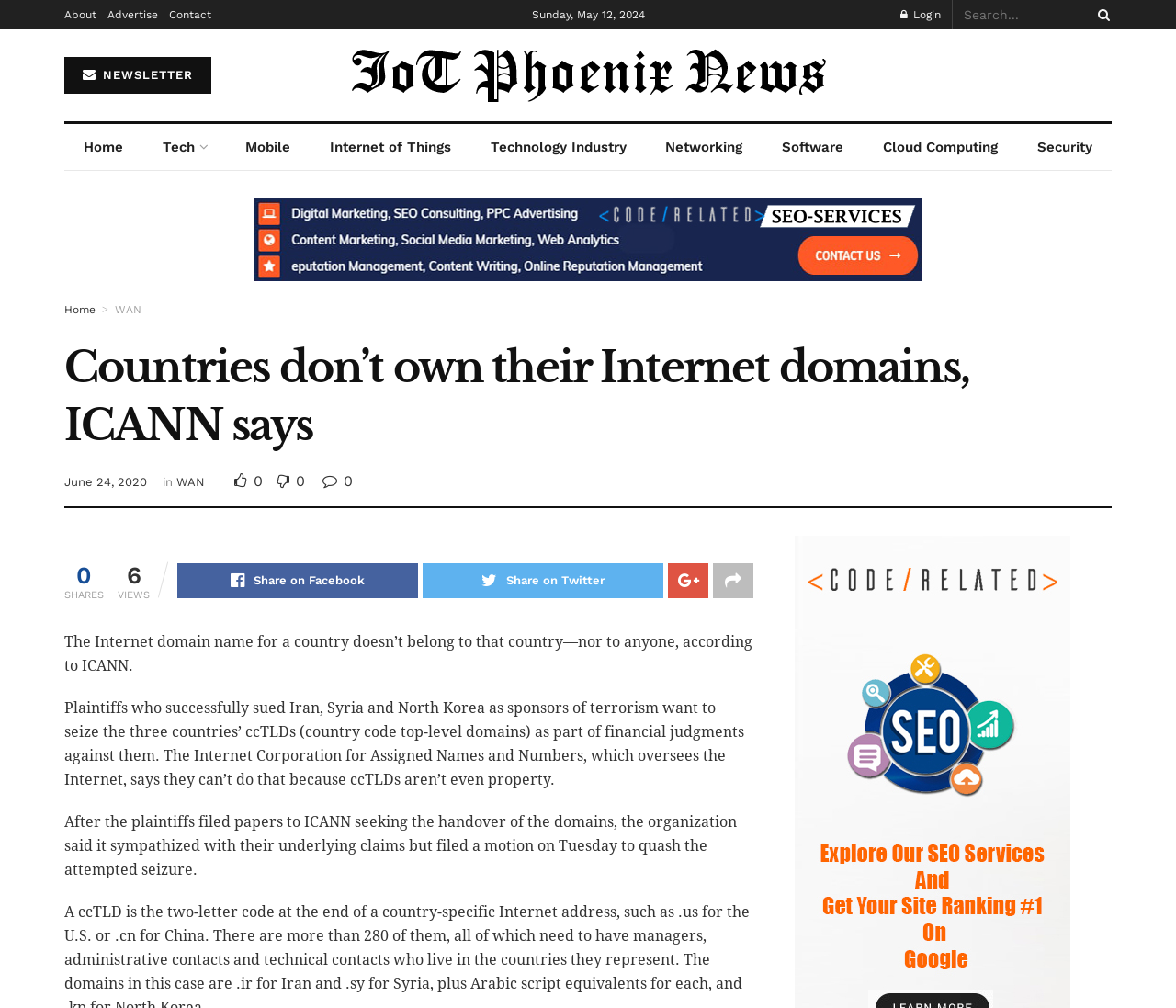Using the information in the image, give a comprehensive answer to the question: 
What is the date of the article?

I found the date of the article by looking at the link 'June 24, 2020' which is located below the main heading of the webpage.